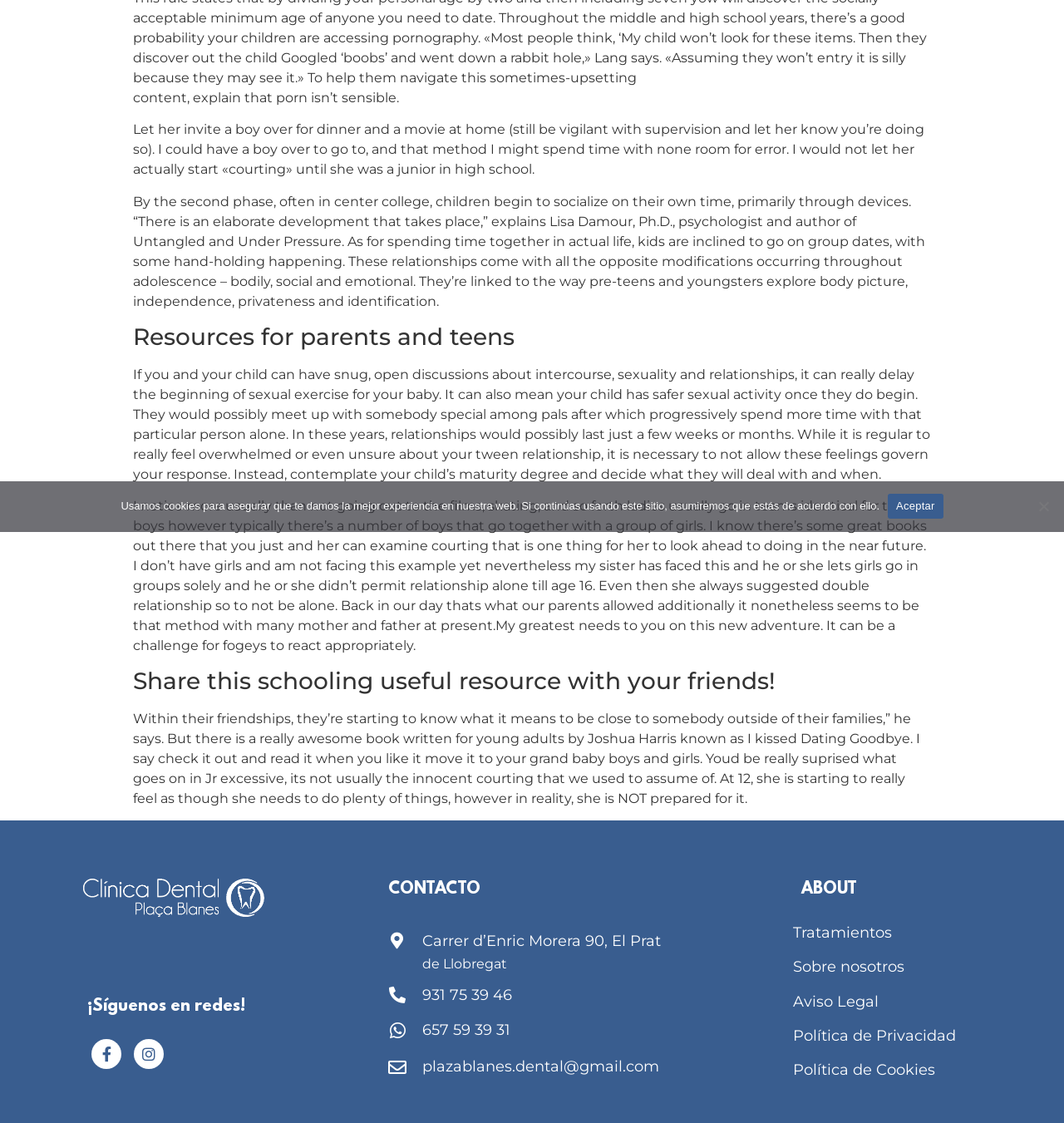Predict the bounding box of the UI element based on the description: "Aviso Legal". The coordinates should be four float numbers between 0 and 1, formatted as [left, top, right, bottom].

[0.745, 0.883, 0.826, 0.9]